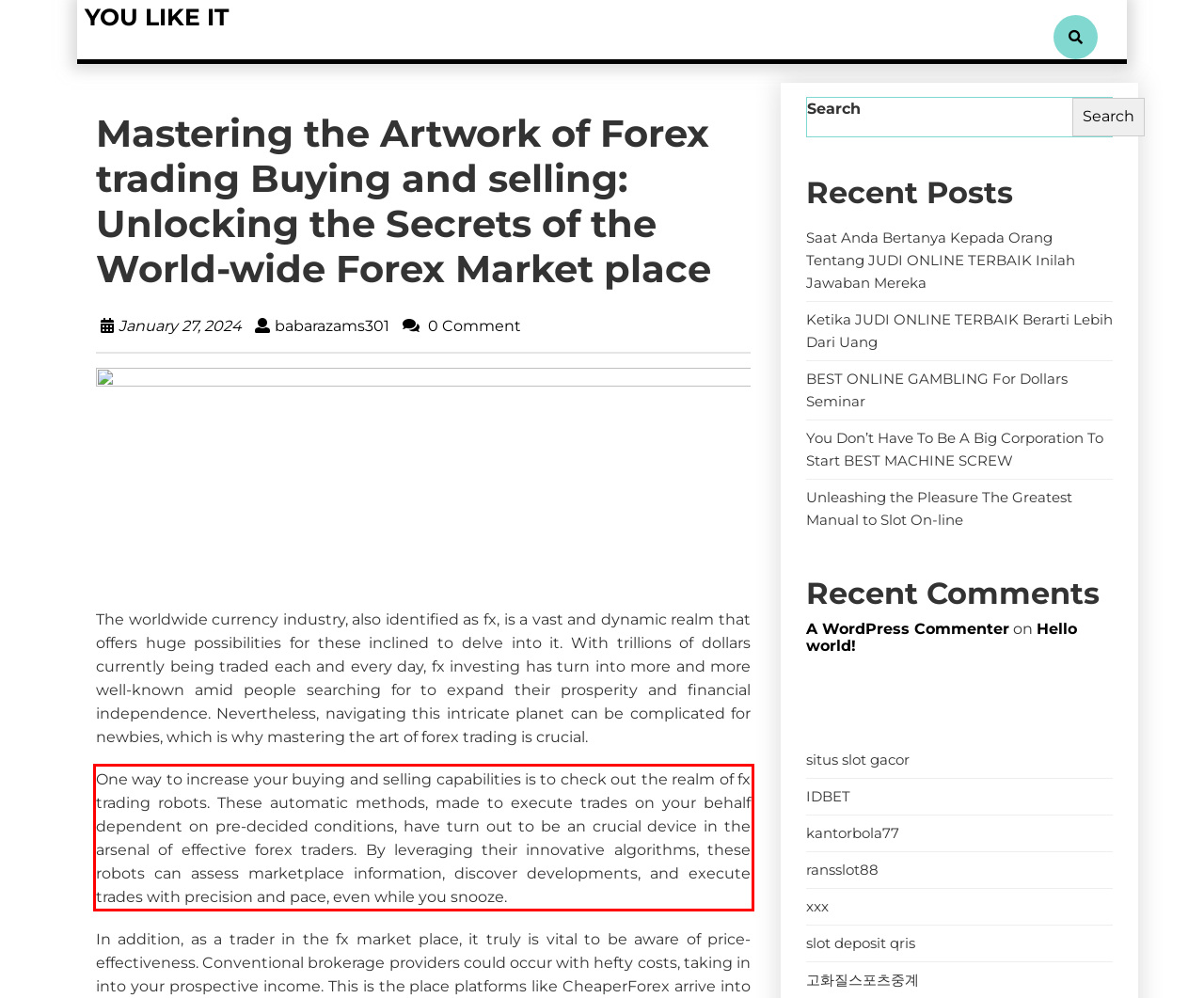There is a screenshot of a webpage with a red bounding box around a UI element. Please use OCR to extract the text within the red bounding box.

One way to increase your buying and selling capabilities is to check out the realm of fx trading robots. These automatic methods, made to execute trades on your behalf dependent on pre-decided conditions, have turn out to be an crucial device in the arsenal of effective forex traders. By leveraging their innovative algorithms, these robots can assess marketplace information, discover developments, and execute trades with precision and pace, even while you snooze.